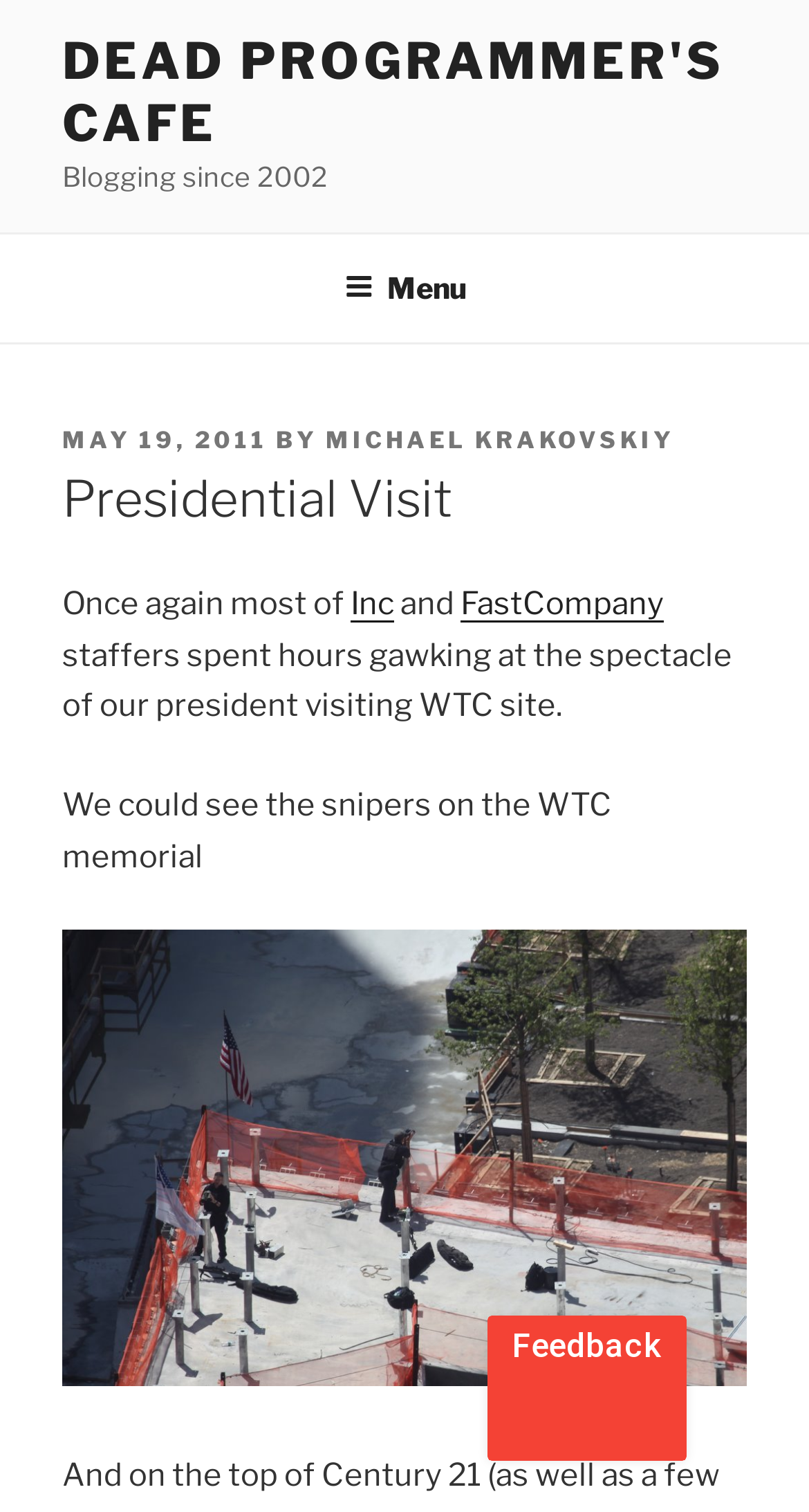What is the name of the blog?
Look at the image and construct a detailed response to the question.

The name of the blog can be found at the top of the webpage, where it says 'DEAD PROGRAMMER'S CAFE' in a link element.